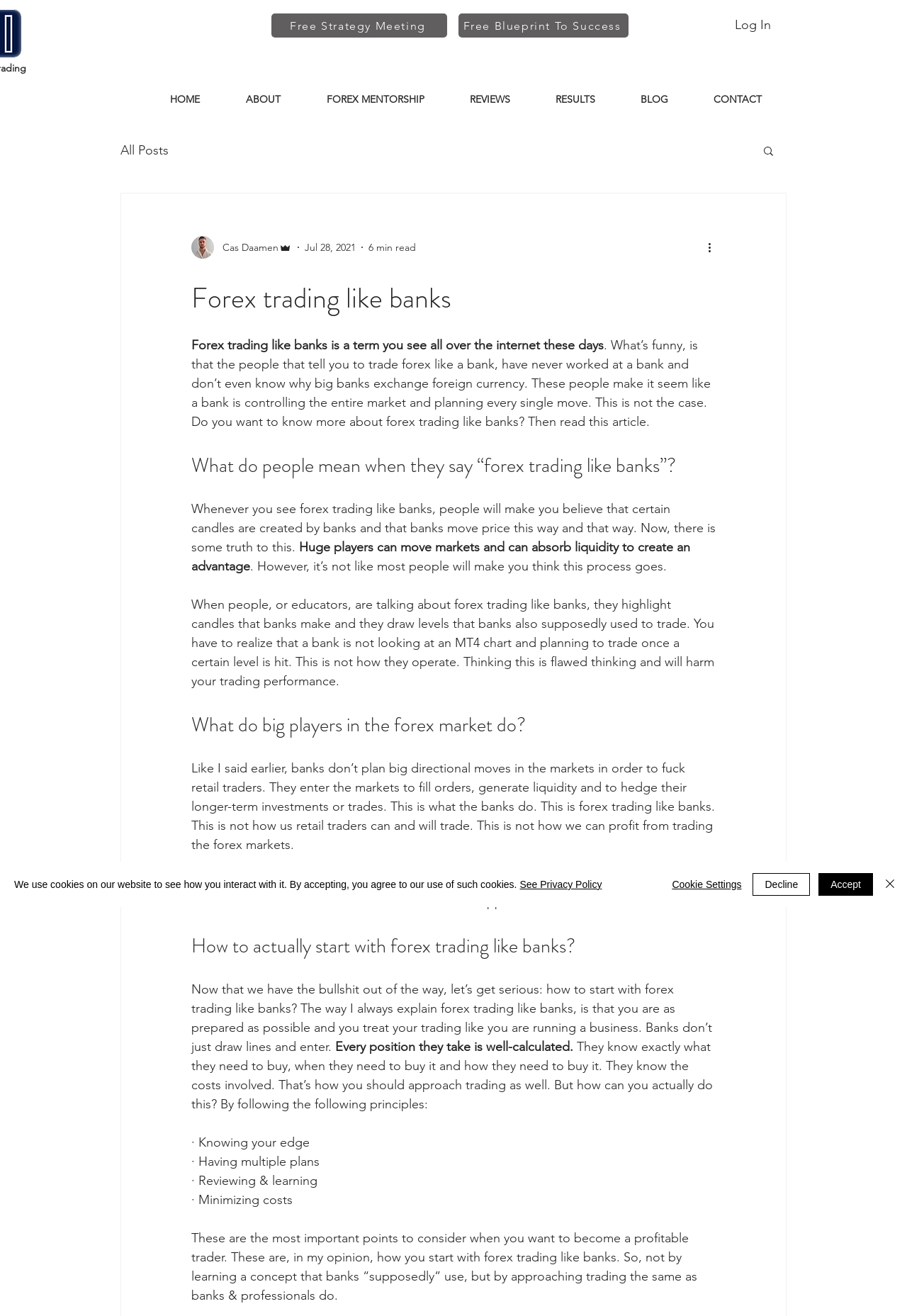Please provide the bounding box coordinates for the UI element as described: "Free Blueprint To Success". The coordinates must be four floats between 0 and 1, represented as [left, top, right, bottom].

[0.505, 0.01, 0.693, 0.029]